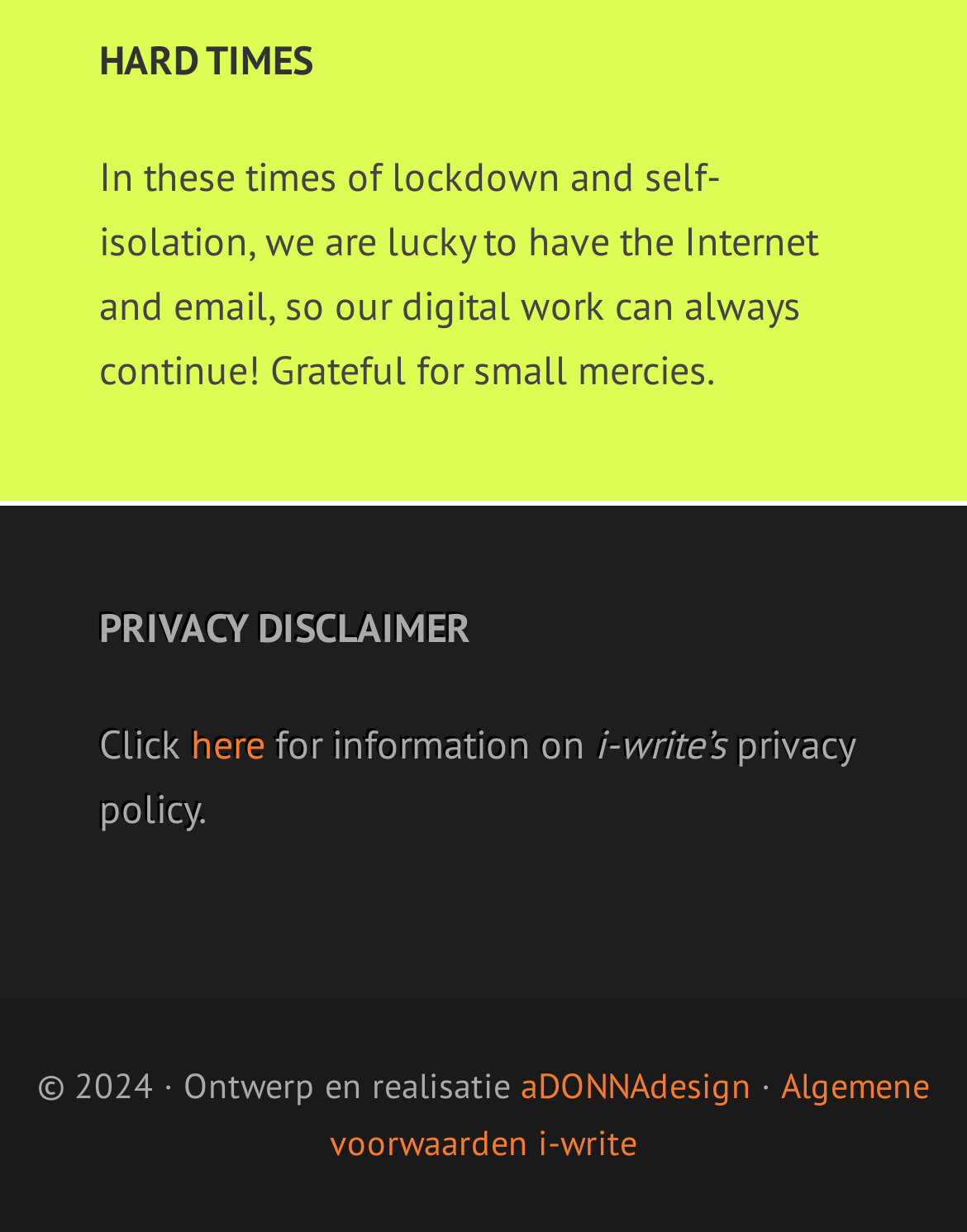Please give a succinct answer using a single word or phrase:
Where can I find information on privacy policy?

Click here